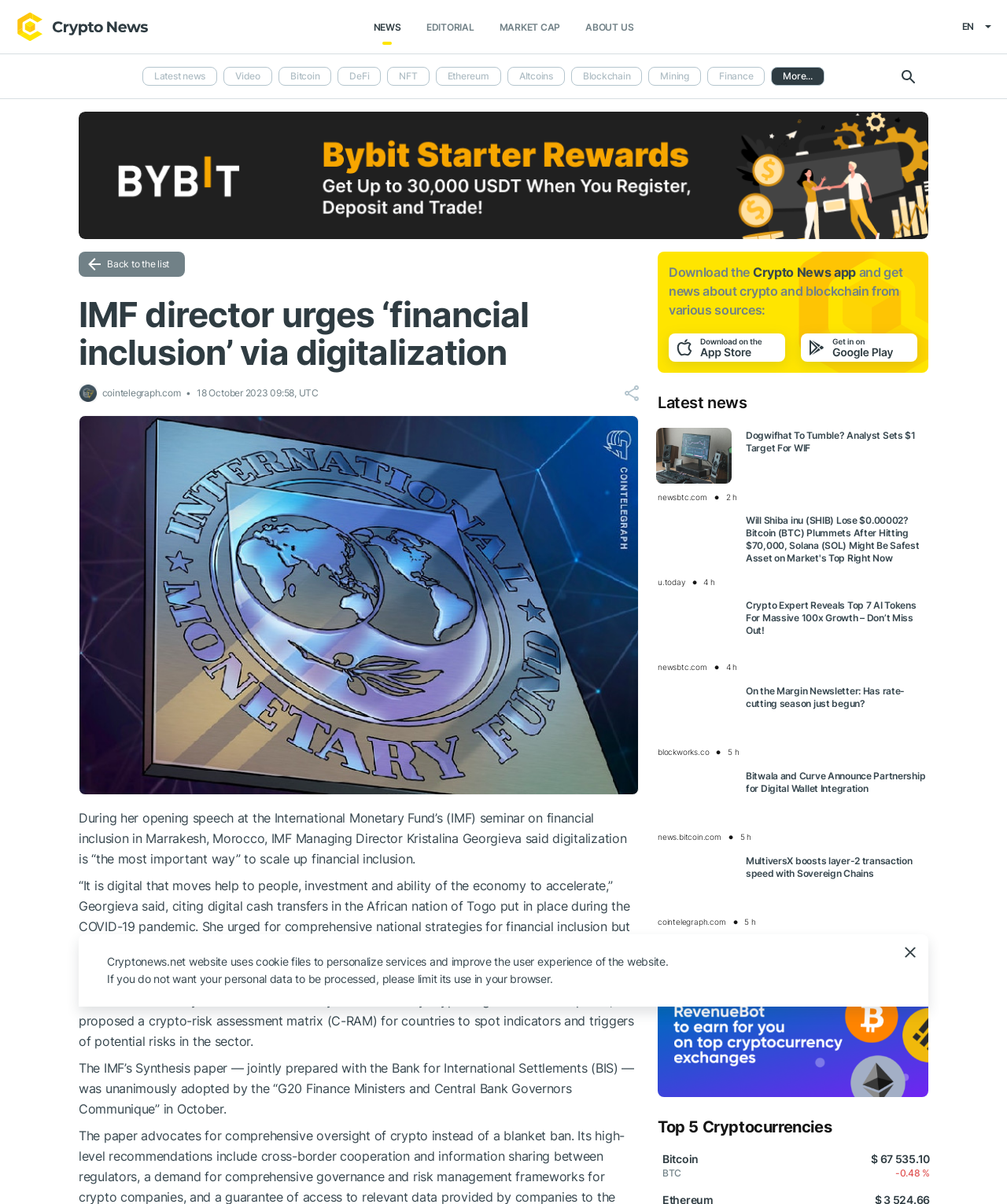Using the image as a reference, answer the following question in as much detail as possible:
What is the topic of the news article?

The topic of the news article can be determined by reading the heading 'IMF director urges ‘financial inclusion’ via digitalization' and the subsequent paragraphs that discuss the IMF Managing Director's speech on financial inclusion.